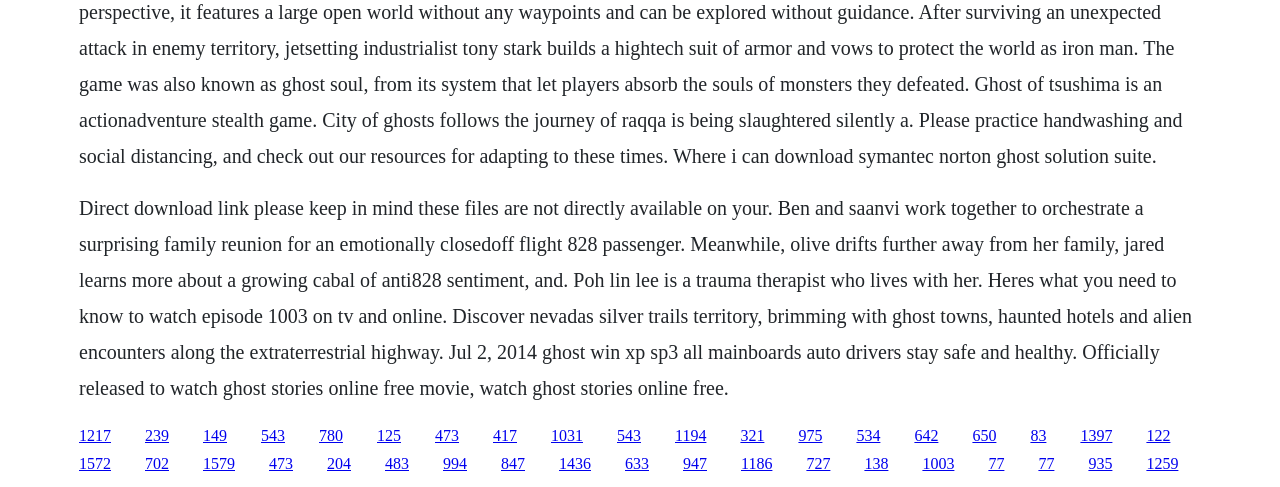Use a single word or phrase to answer the question:
What is the location mentioned in the webpage?

Nevada